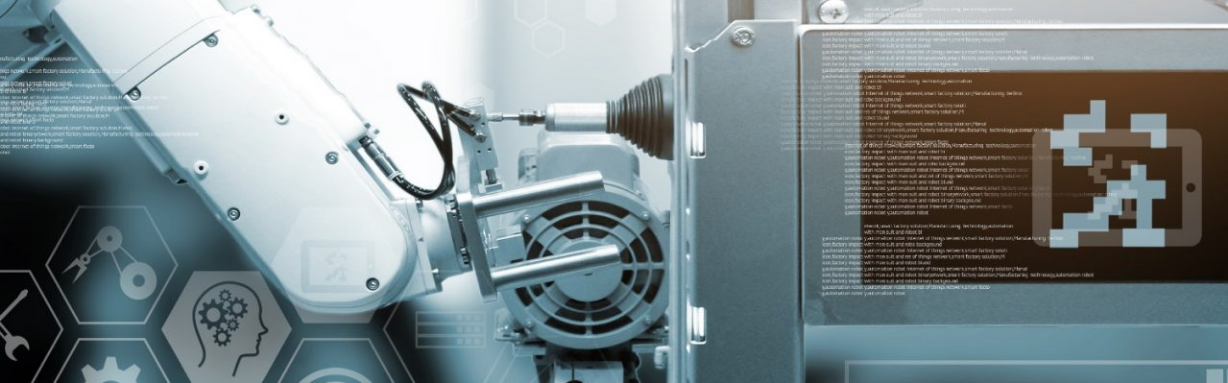What does the robotic arm suggest?
Provide a fully detailed and comprehensive answer to the question.

The robotic arm, with its articulated joints and precision components, suggests its application in various industrial or manufacturing processes, highlighting the potential of automation to transform industry and productivity.